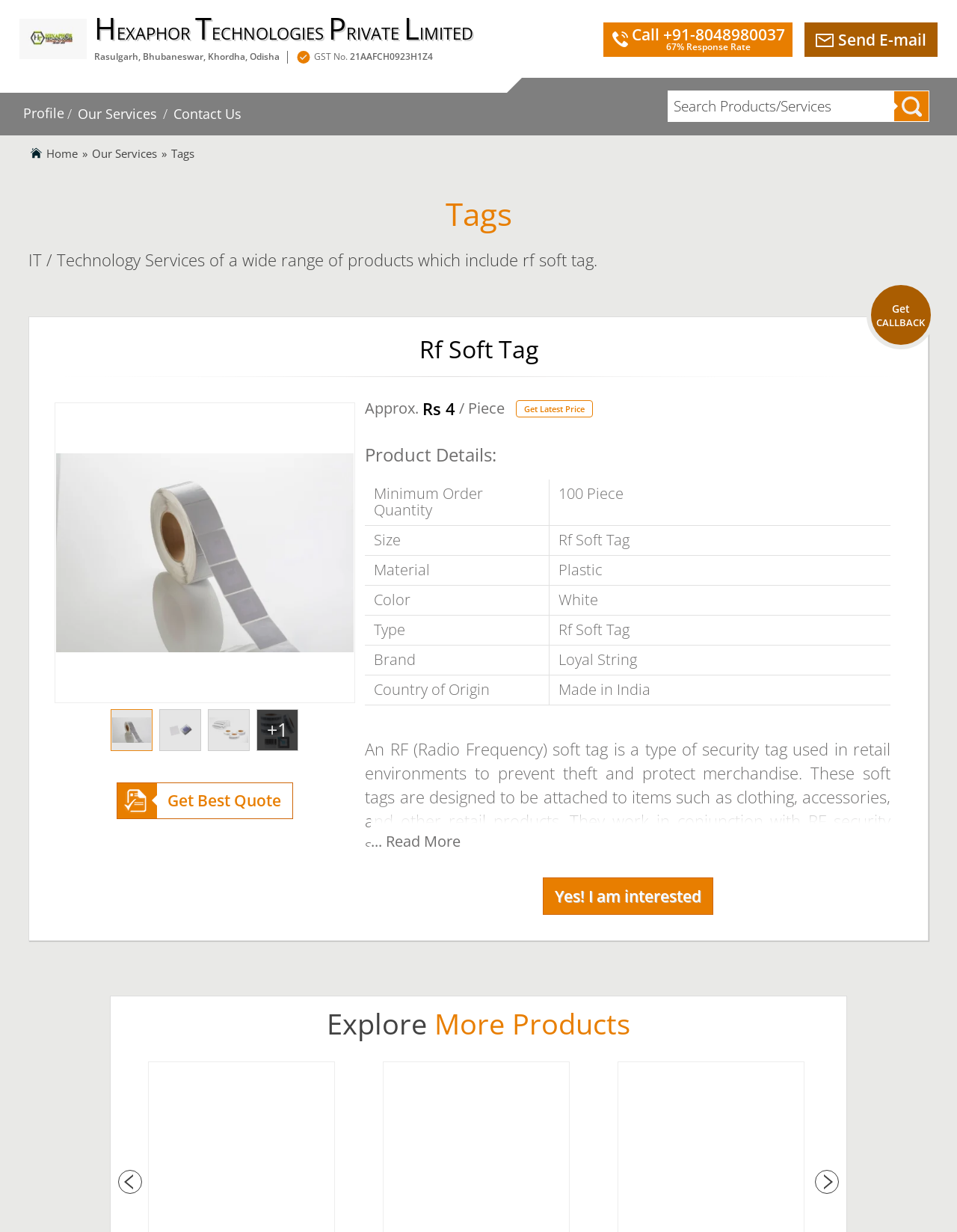Please answer the following question using a single word or phrase: 
What is the company name of the service provider?

Hexaphor Technologies Private Limited